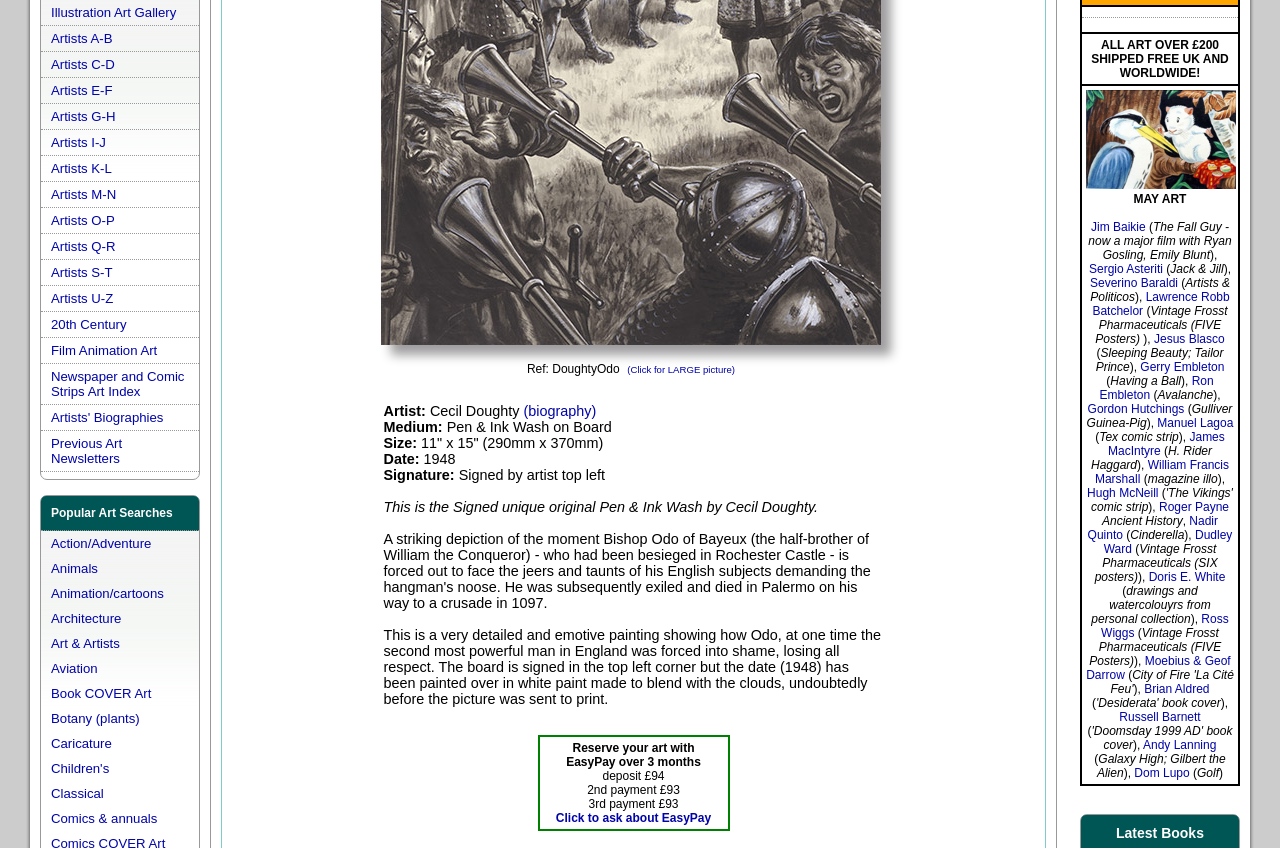Highlight the bounding box of the UI element that corresponds to this description: "Artists I-J".

[0.04, 0.159, 0.083, 0.177]